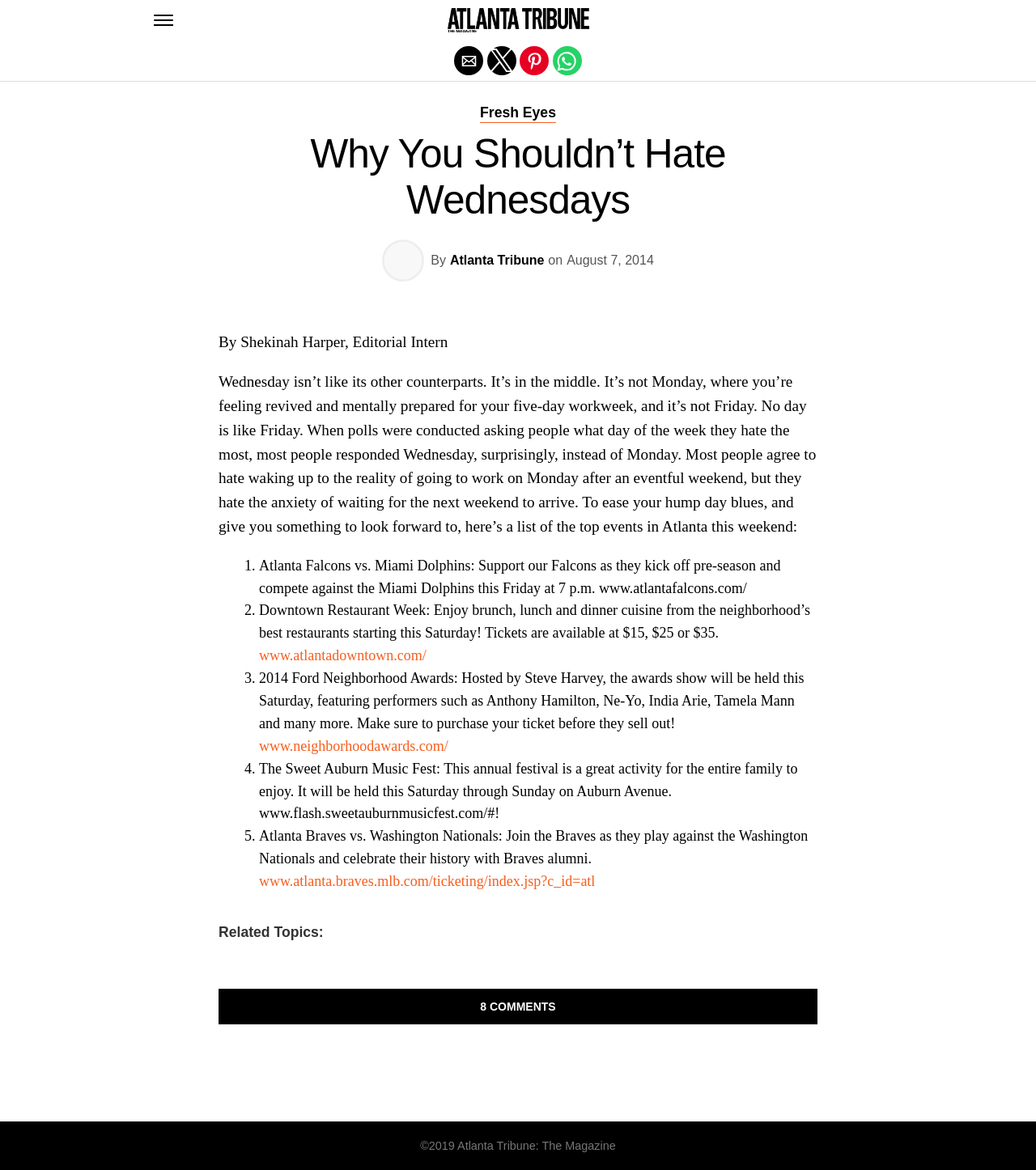Please identify the bounding box coordinates of the region to click in order to complete the task: "Visit the contact page". The coordinates must be four float numbers between 0 and 1, specified as [left, top, right, bottom].

None